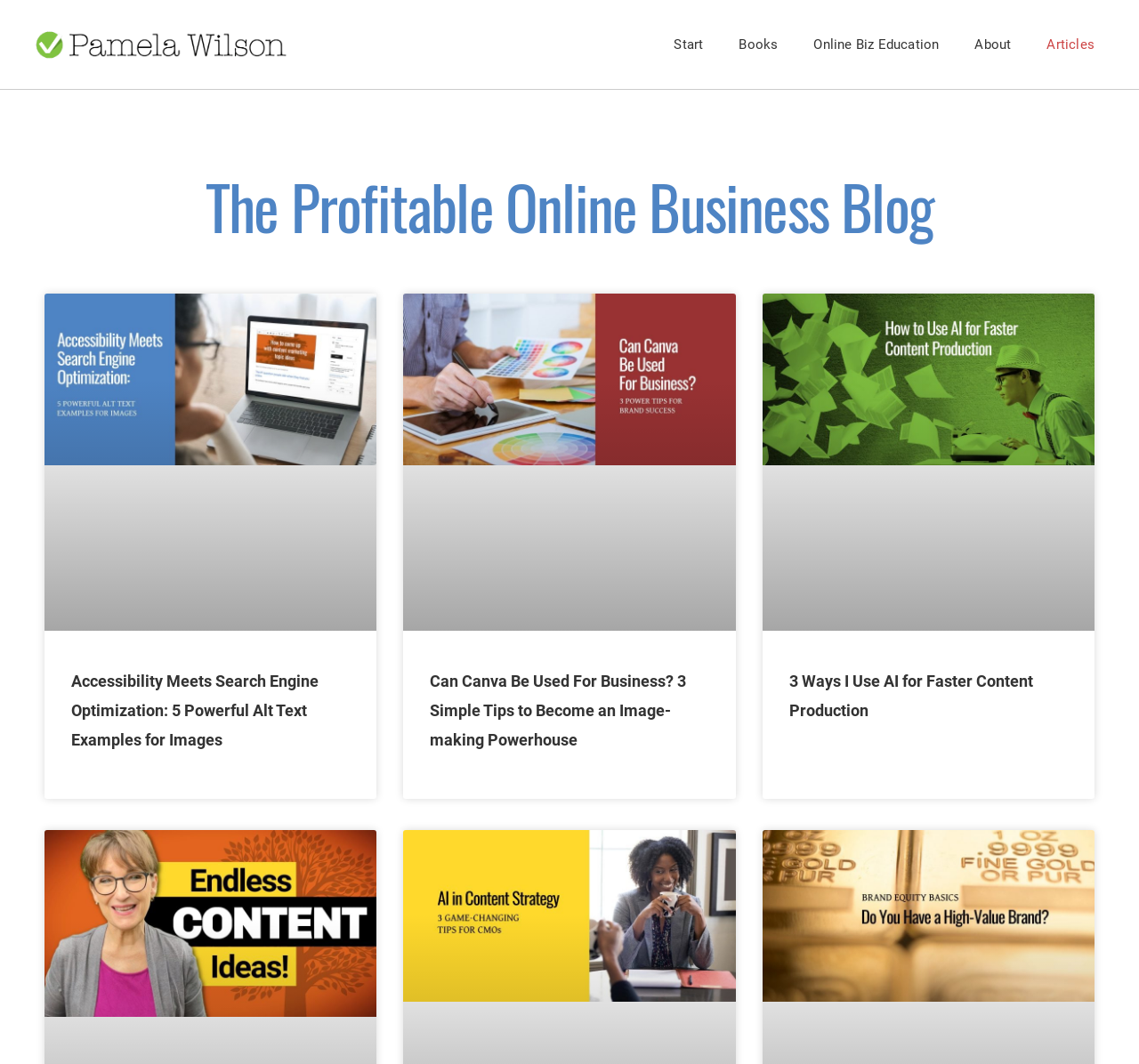Determine the bounding box for the described HTML element: "Articles". Ensure the coordinates are four float numbers between 0 and 1 in the format [left, top, right, bottom].

[0.903, 0.025, 0.977, 0.059]